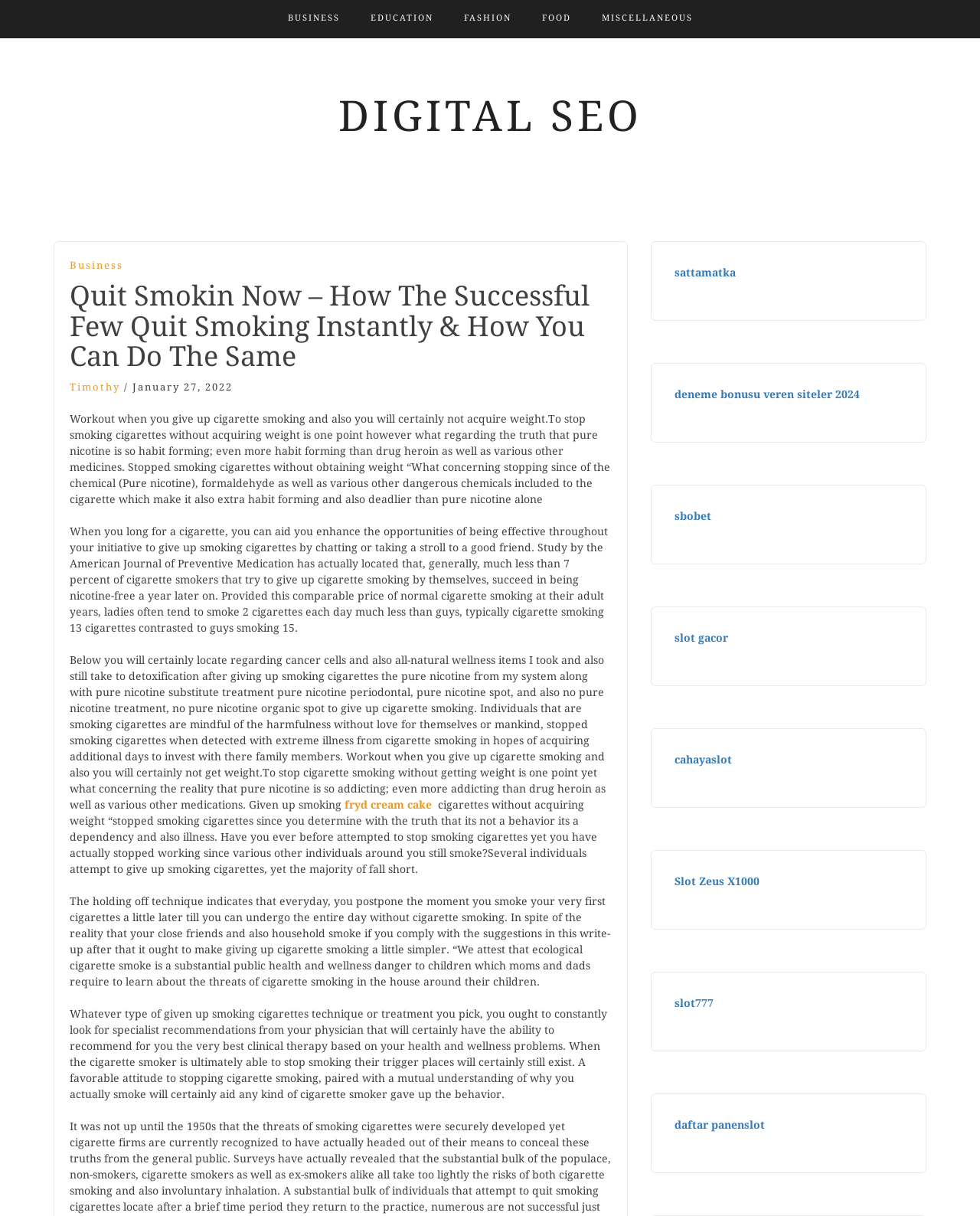Find the bounding box coordinates of the element I should click to carry out the following instruction: "Click on DIGITAL SEO".

[0.345, 0.076, 0.655, 0.116]